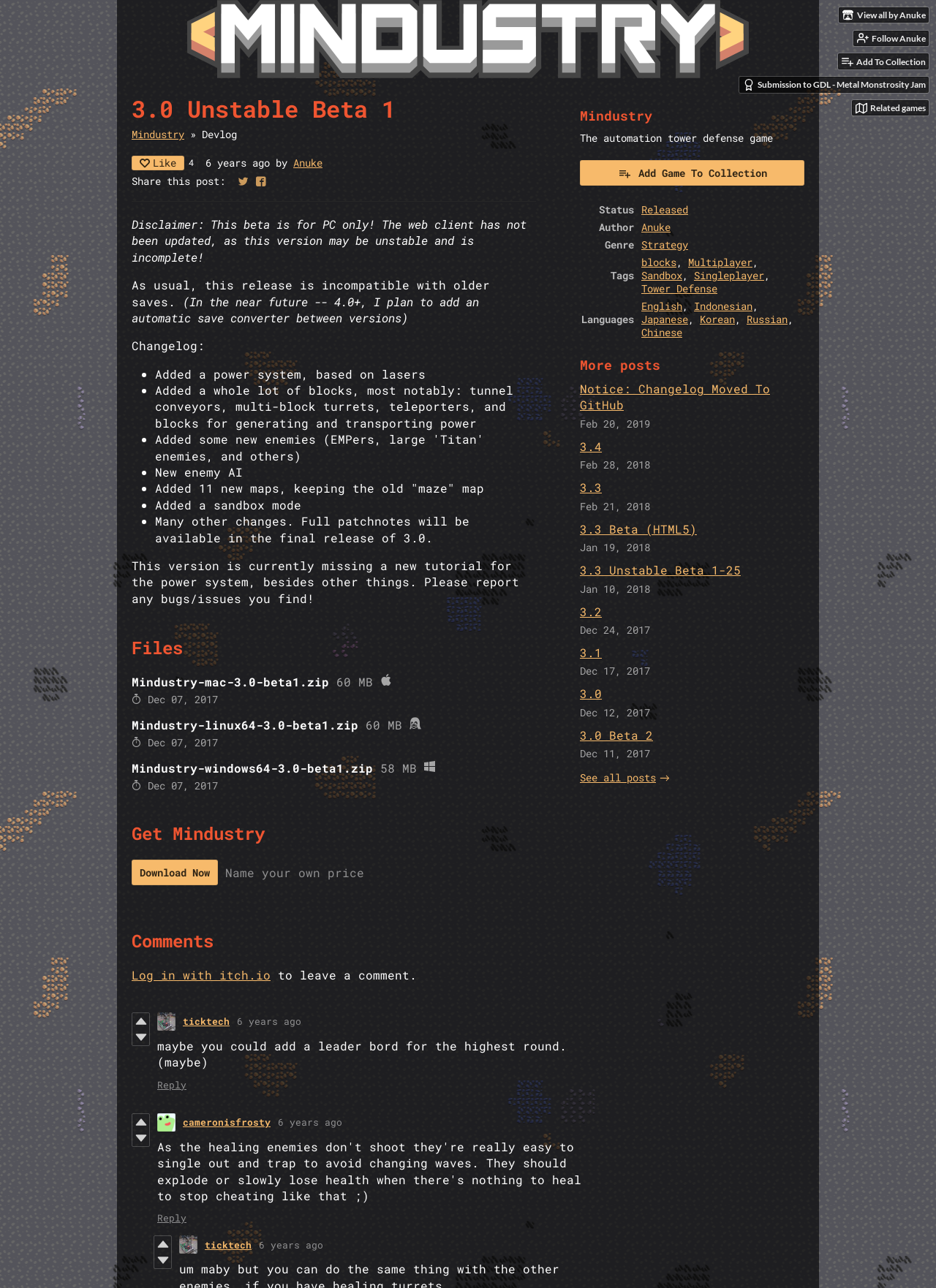Locate the bounding box coordinates of the clickable area needed to fulfill the instruction: "View all by Anuke".

[0.896, 0.006, 0.992, 0.018]